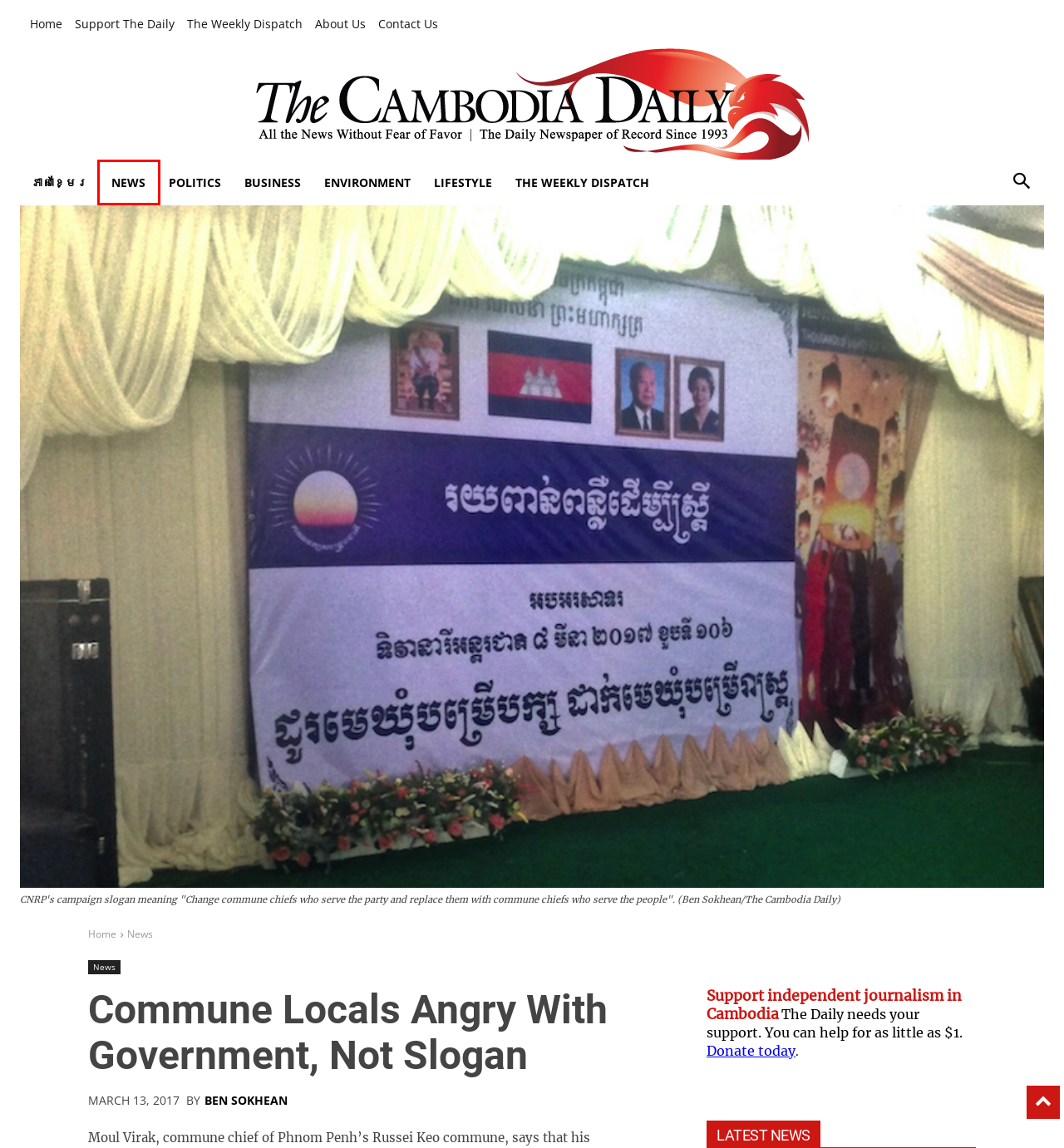Look at the screenshot of a webpage, where a red bounding box highlights an element. Select the best description that matches the new webpage after clicking the highlighted element. Here are the candidates:
A. Politics Archives - The Cambodia Daily
B. Support The Cambodia Daily - The Cambodia Daily
C. Environment Archives - The Cambodia Daily
D. Ben Sokhean, Author at The Cambodia Daily
E. Business Archives - The Cambodia Daily
F. Home - The Cambodia Daily Khmer
G. News Archives - The Cambodia Daily
H. Lifestyle Archives - The Cambodia Daily

G